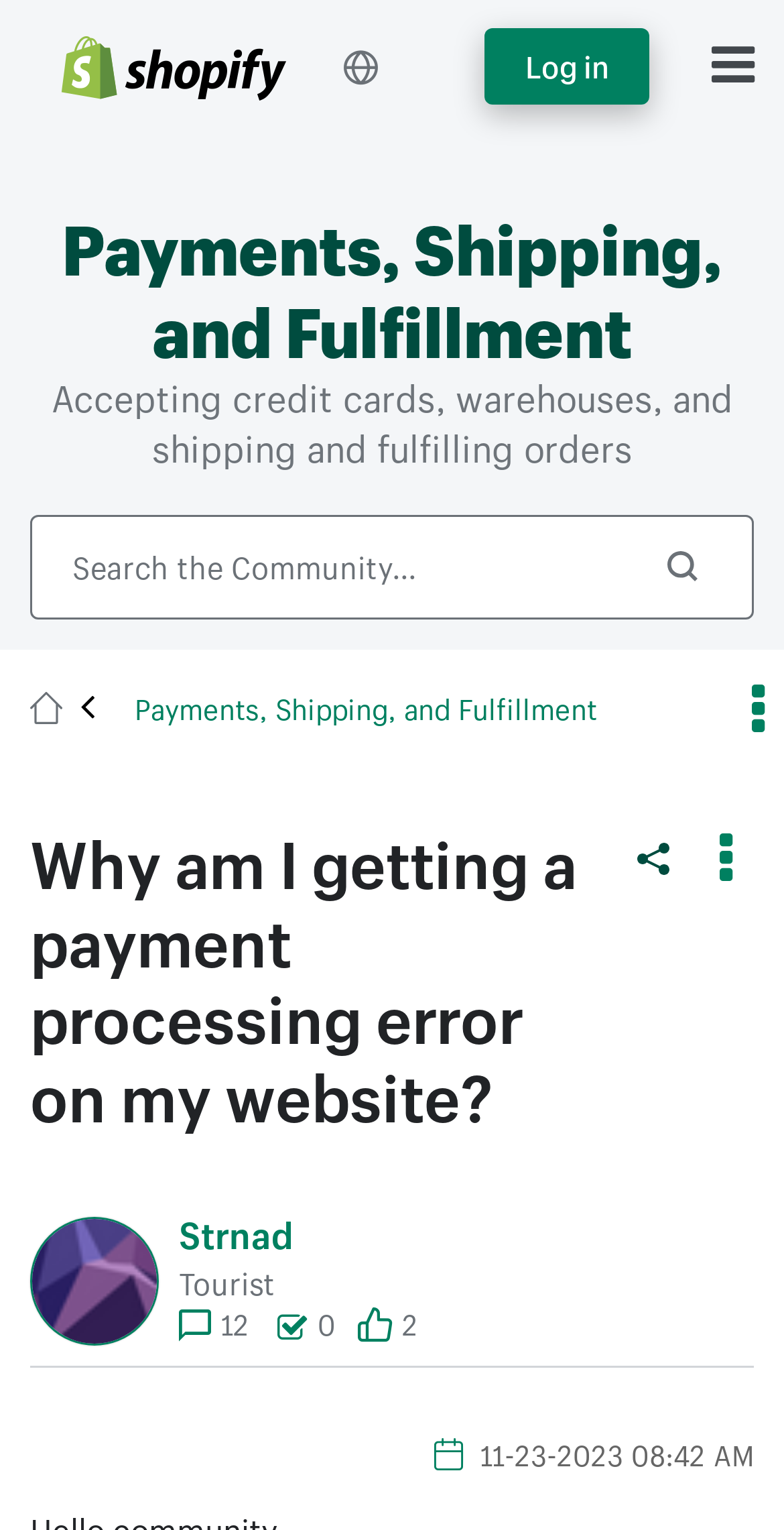Determine the bounding box coordinates of the UI element described below. Use the format (top-left x, top-left y, bottom-right x, bottom-right y) with floating point numbers between 0 and 1: Options

[0.944, 0.449, 1.0, 0.468]